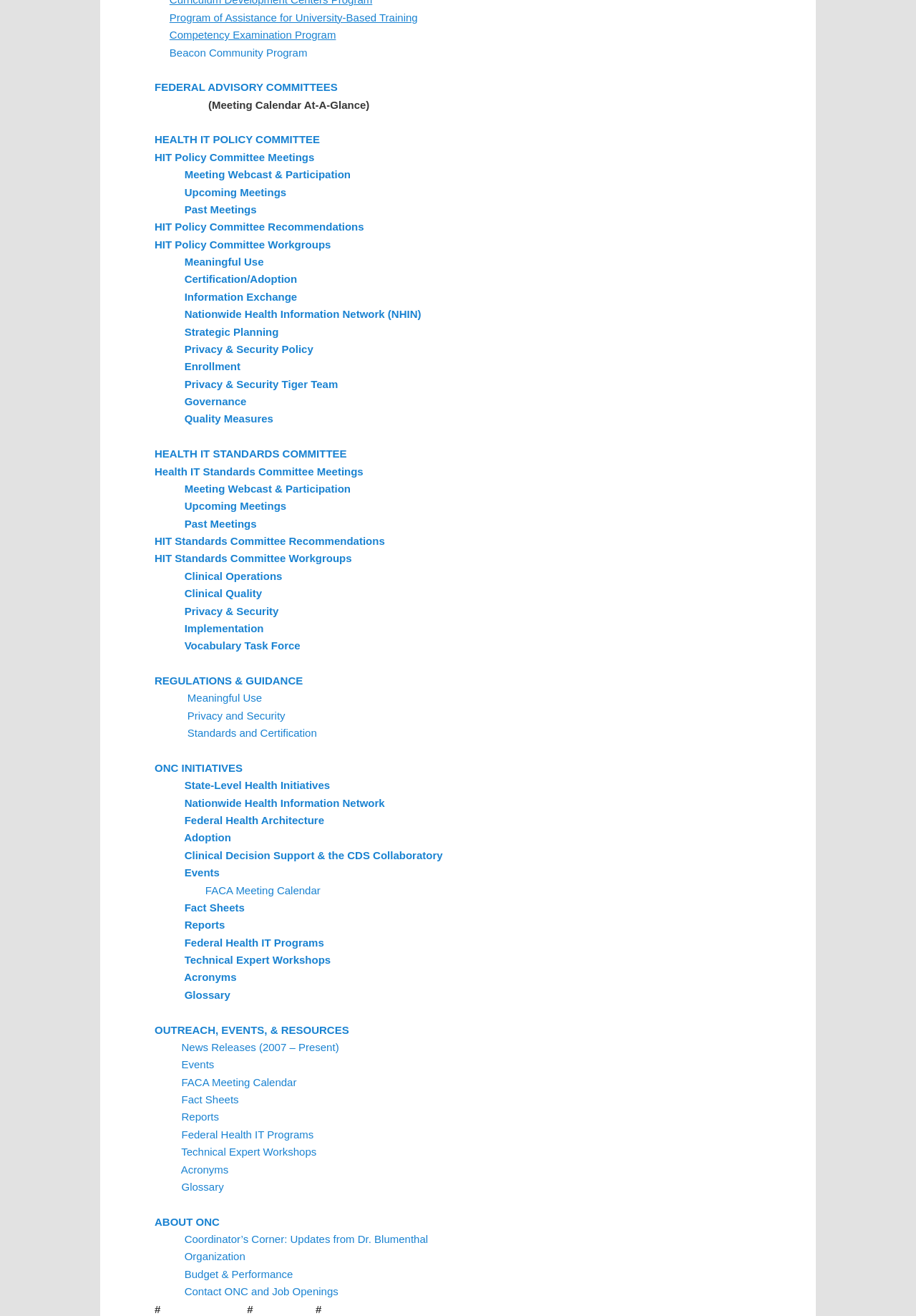Could you please study the image and provide a detailed answer to the question:
How many links are there under 'HEALTH IT POLICY COMMITTEE'?

I found the link element with the text 'HEALTH IT POLICY COMMITTEE' and counted the number of link elements that are its siblings or children, which are 'HIT Policy Committee Meetings', 'Meeting Webcast & Participation', 'Upcoming Meetings', and 'Past Meetings'.